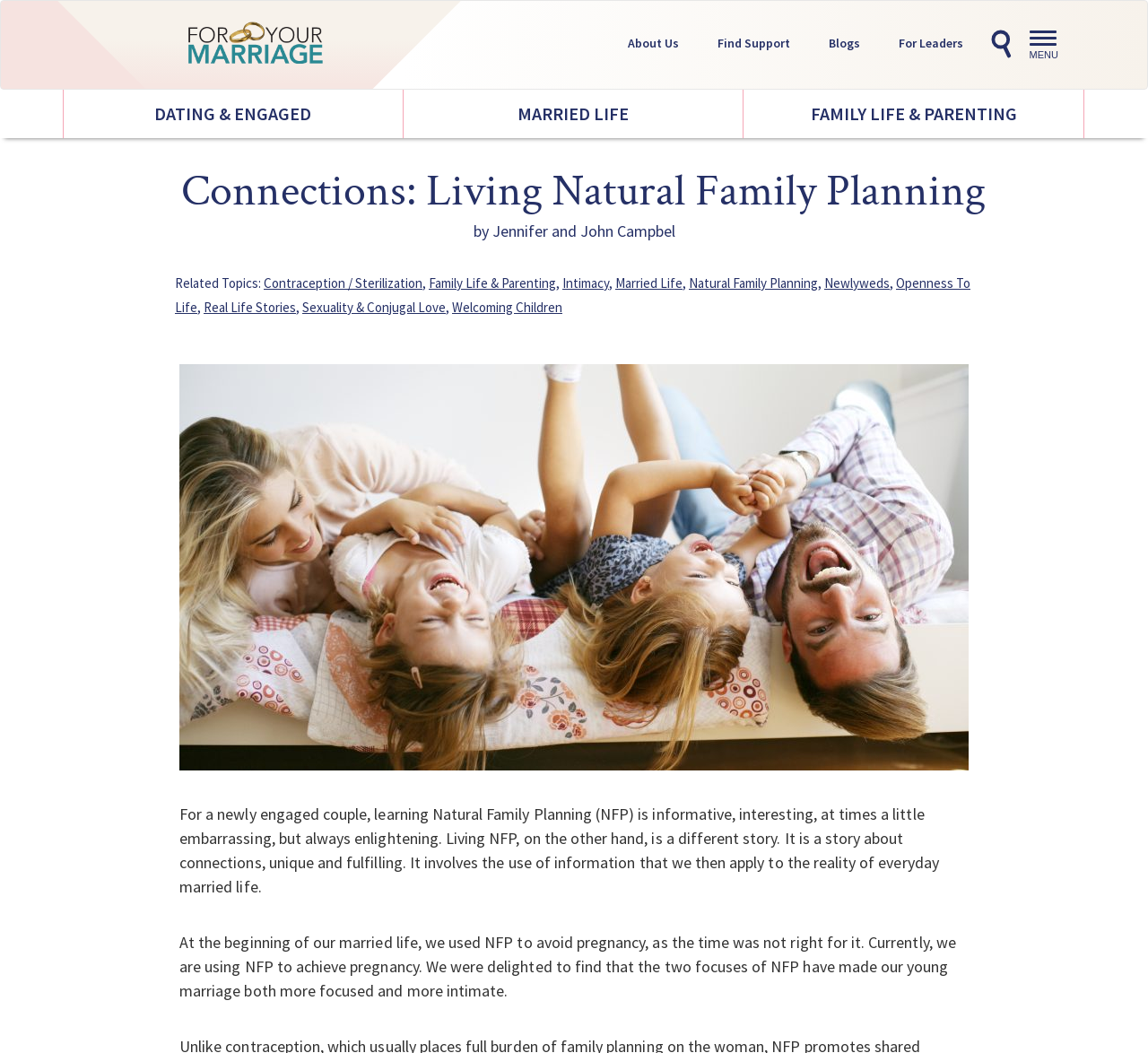Identify the bounding box coordinates of the region I need to click to complete this instruction: "Click the 'Toggle navigation MENU' button".

[0.897, 0.029, 0.93, 0.059]